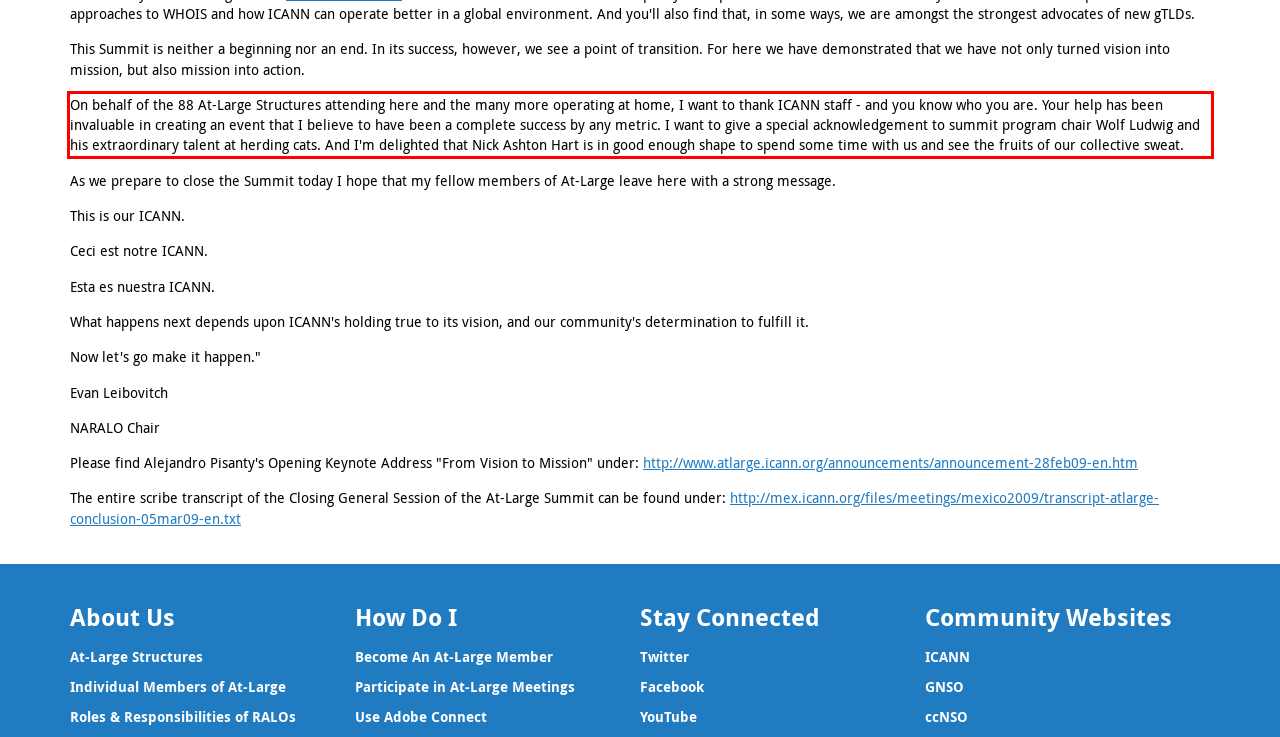You are given a screenshot of a webpage with a UI element highlighted by a red bounding box. Please perform OCR on the text content within this red bounding box.

On behalf of the 88 At-Large Structures attending here and the many more operating at home, I want to thank ICANN staff - and you know who you are. Your help has been invaluable in creating an event that I believe to have been a complete success by any metric. I want to give a special acknowledgement to summit program chair Wolf Ludwig and his extraordinary talent at herding cats. And I'm delighted that Nick Ashton Hart is in good enough shape to spend some time with us and see the fruits of our collective sweat.